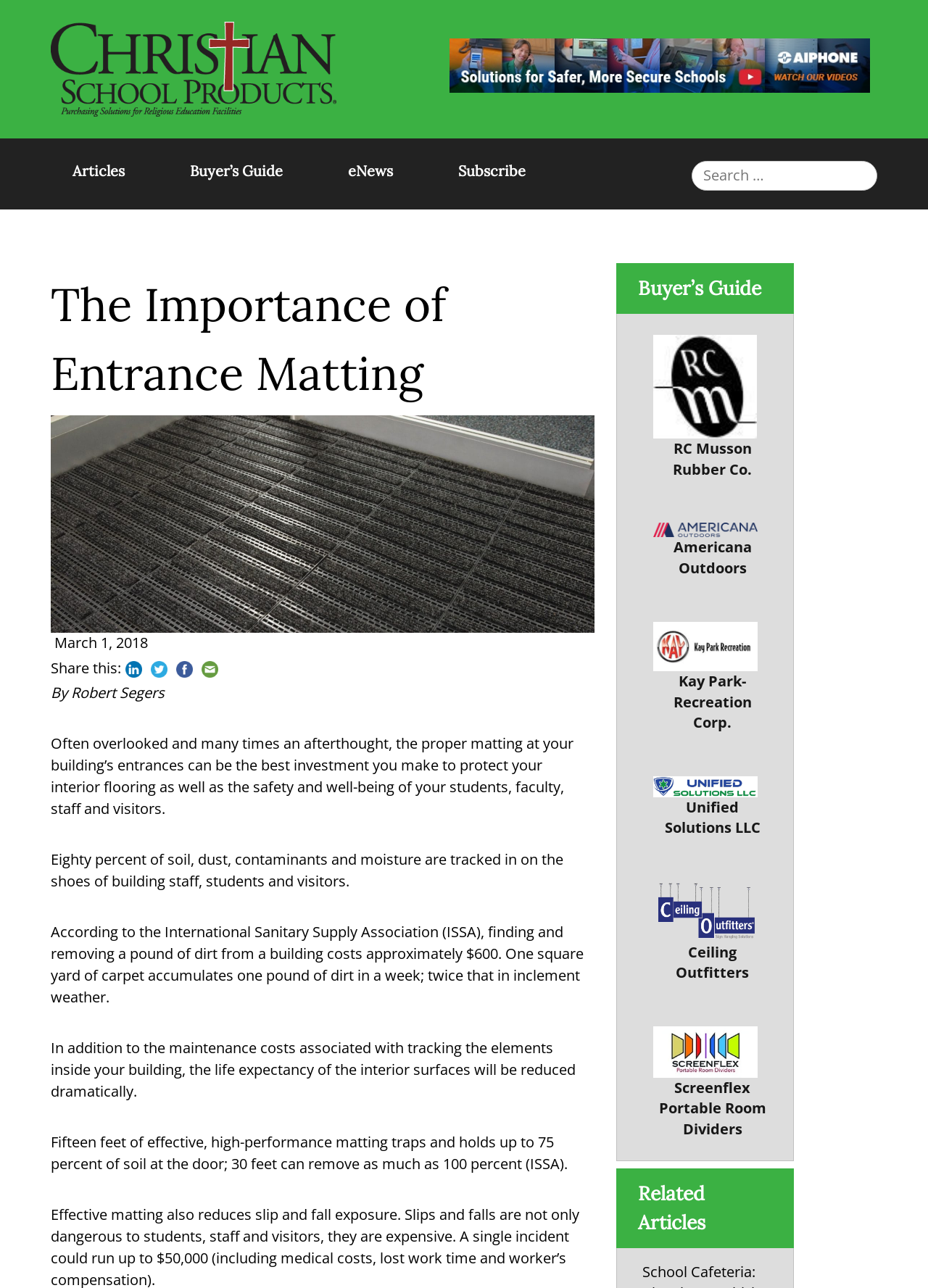Respond to the following query with just one word or a short phrase: 
What is the main topic of this article?

Entrance Matting